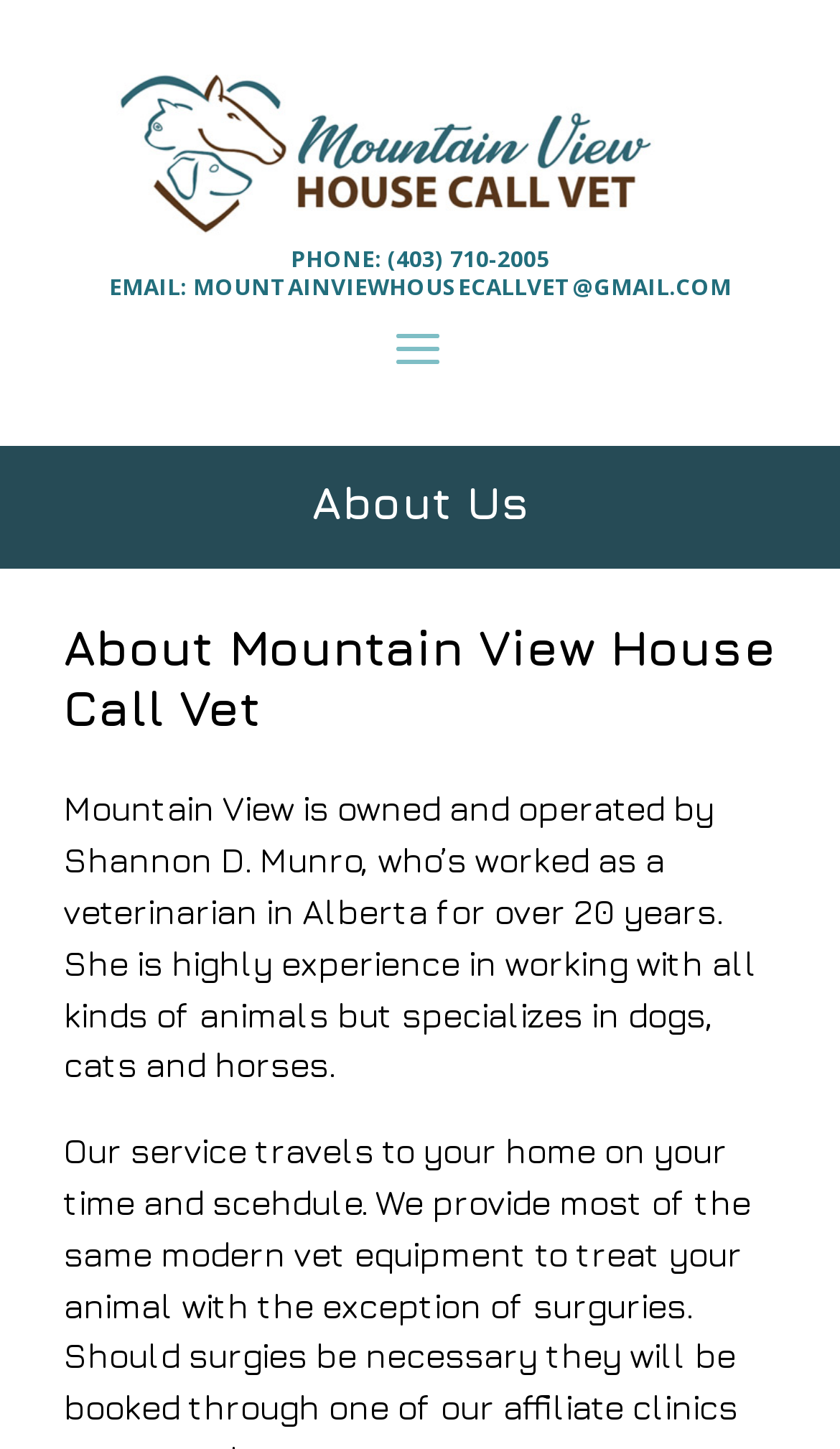Can you give a comprehensive explanation to the question given the content of the image?
What is the phone number of Mountain View House Call Vet?

I found the phone number by looking at the StaticText element with the text 'PHONE: (403) 710-2005' at coordinates [0.346, 0.168, 0.654, 0.189].